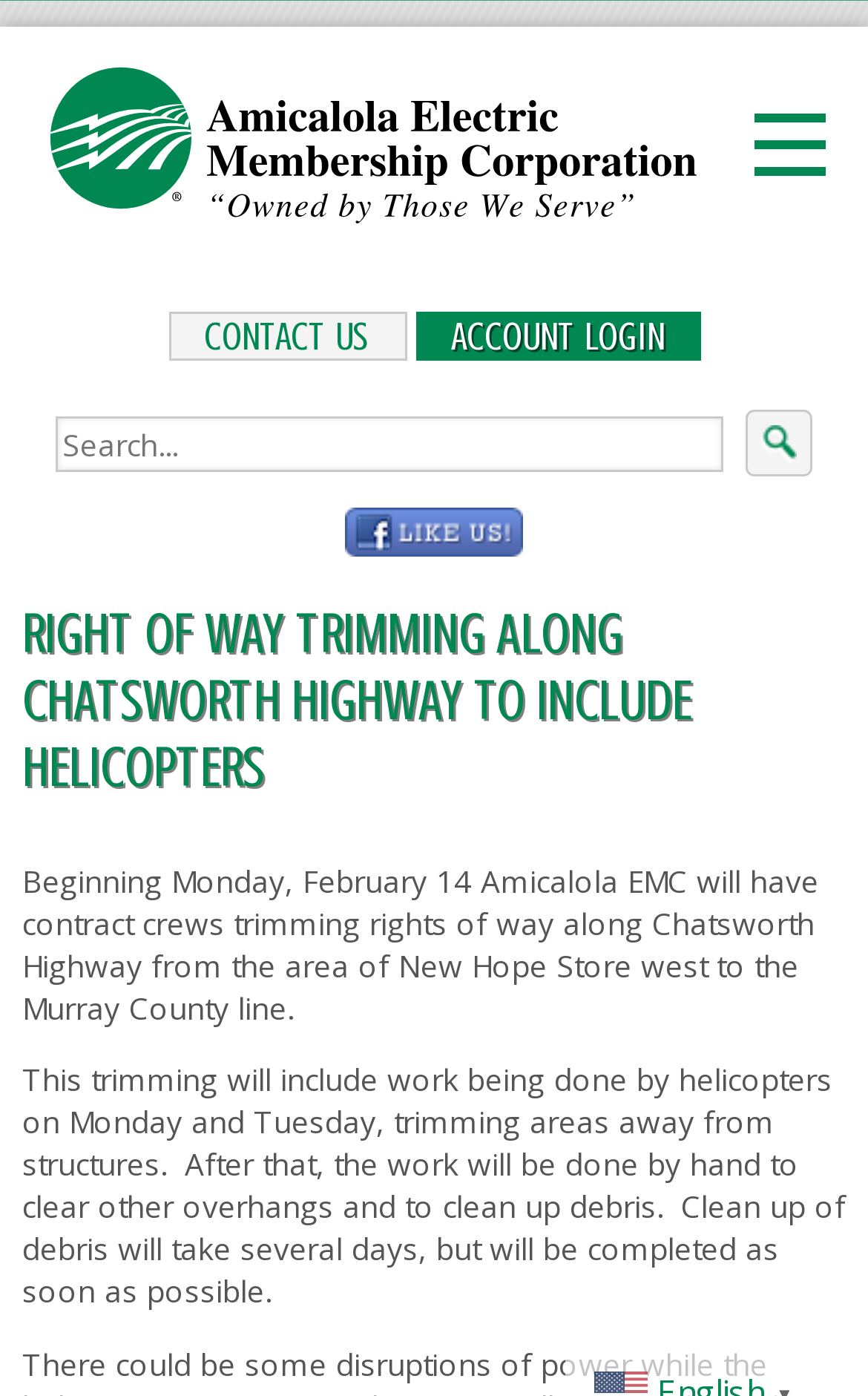Give a comprehensive overview of the webpage, including key elements.

The webpage is about a notification from Amicalola Electric Membership Corporation regarding right of way trimming along Chatsworth Highway. At the top left, there is a logo of Amicalola Electric Membership Corporation with a link to the corporation's website. Next to the logo, there is a link to the menu. On the top right, there are three links: "CONTACT US", "ACCOUNT LOGIN", and a search bar with a "Search" button.

Below the top section, there is a heading that reads "RIGHT OF WAY TRIMMING ALONG CHATSWORTH HIGHWAY TO INCLUDE HELICOPTERS". Under the heading, there is a paragraph of text that explains the details of the trimming work, including the start date, the areas affected, and the methods used. Below this paragraph, there is another paragraph that provides more information about the trimming process, including the use of helicopters and the cleanup of debris.

On the right side of the page, there is a link to the corporation's Facebook page with a corresponding image. Overall, the webpage has a simple layout with a focus on conveying information about the right of way trimming project.